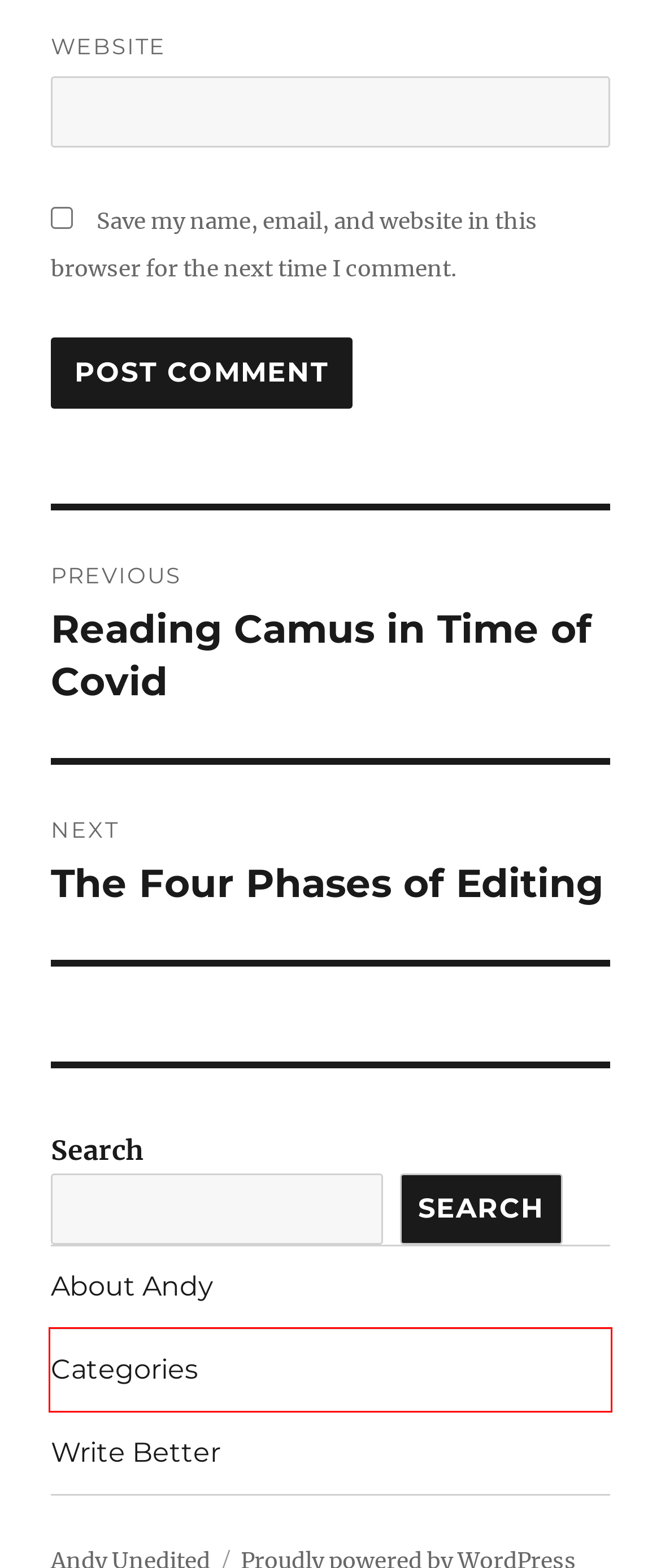You have a screenshot of a webpage with a red bounding box around an element. Select the webpage description that best matches the new webpage after clicking the element within the red bounding box. Here are the descriptions:
A. About Andy – Andy Unedited
B. Writing – Andy Unedited
C. The Four Phases of Editing – Andy Unedited
D. Write Better – Andy Unedited
E. Write Better - InterVarsity Press
F. Andy Le Peau – Andy Unedited
G. Reading Camus in Time of Covid – Andy Unedited
H. Categories – Andy Unedited

H